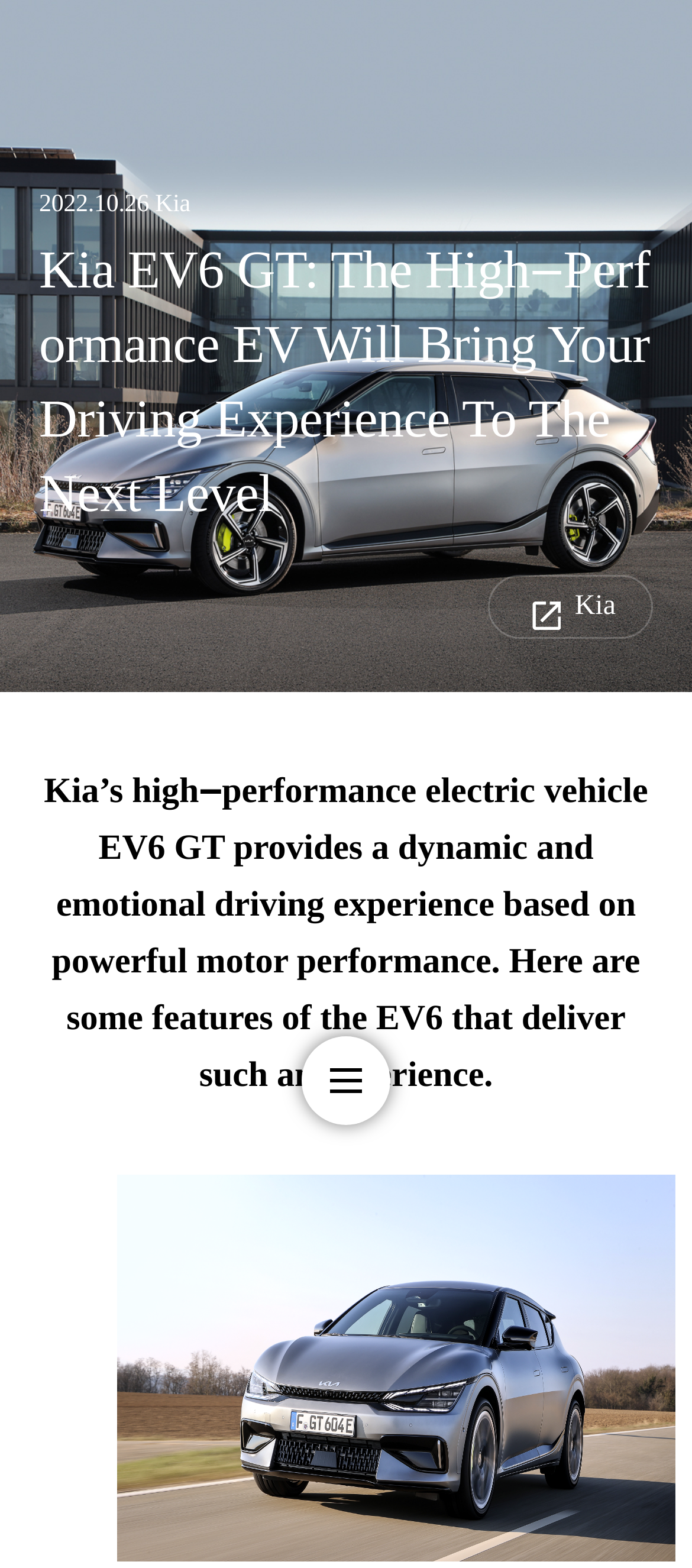Analyze the image and give a detailed response to the question:
What is the date mentioned on this webpage?

The date '2022.10.26' is mentioned in the static text element '2022.10.26 Kia' at the top of the page.